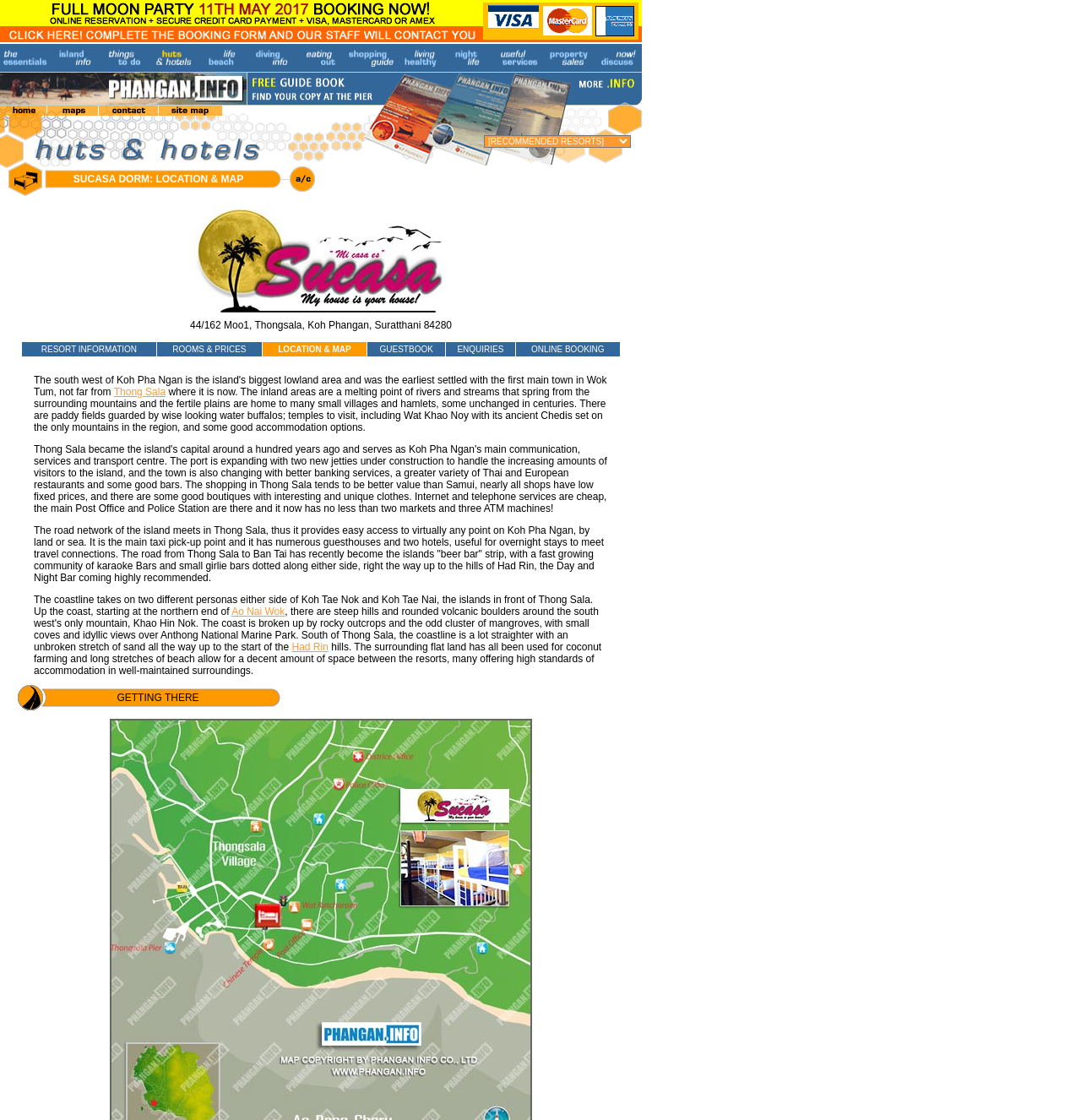Find the bounding box of the web element that fits this description: "ONLINE BOOKING".

[0.491, 0.308, 0.559, 0.316]